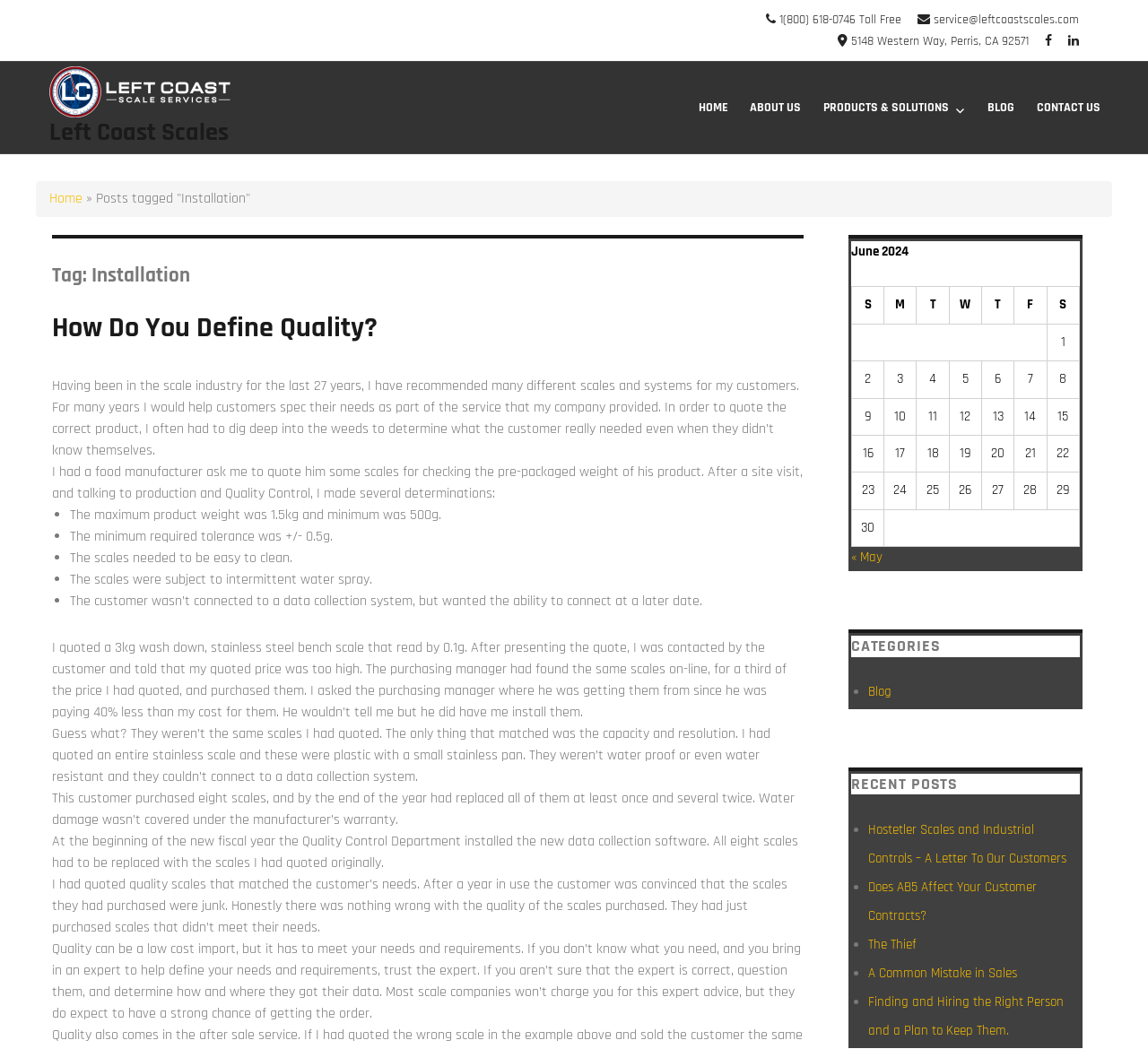Find the bounding box coordinates for the element that must be clicked to complete the instruction: "Call the toll-free number". The coordinates should be four float numbers between 0 and 1, indicated as [left, top, right, bottom].

[0.679, 0.011, 0.785, 0.026]